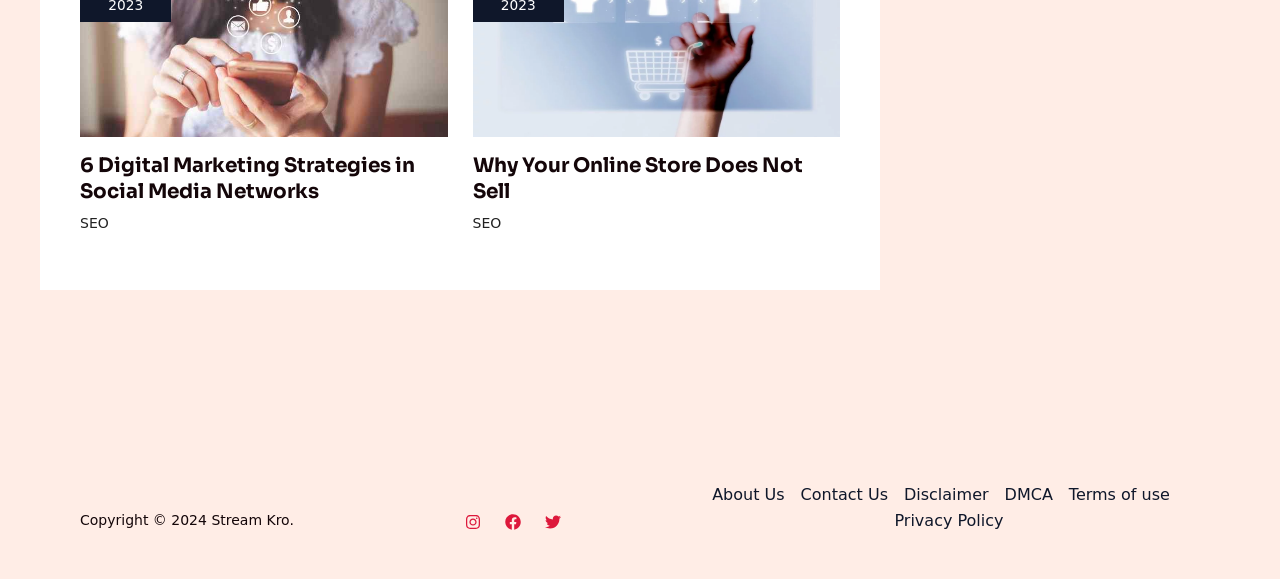How many social media links are in the footer? From the image, respond with a single word or brief phrase.

3